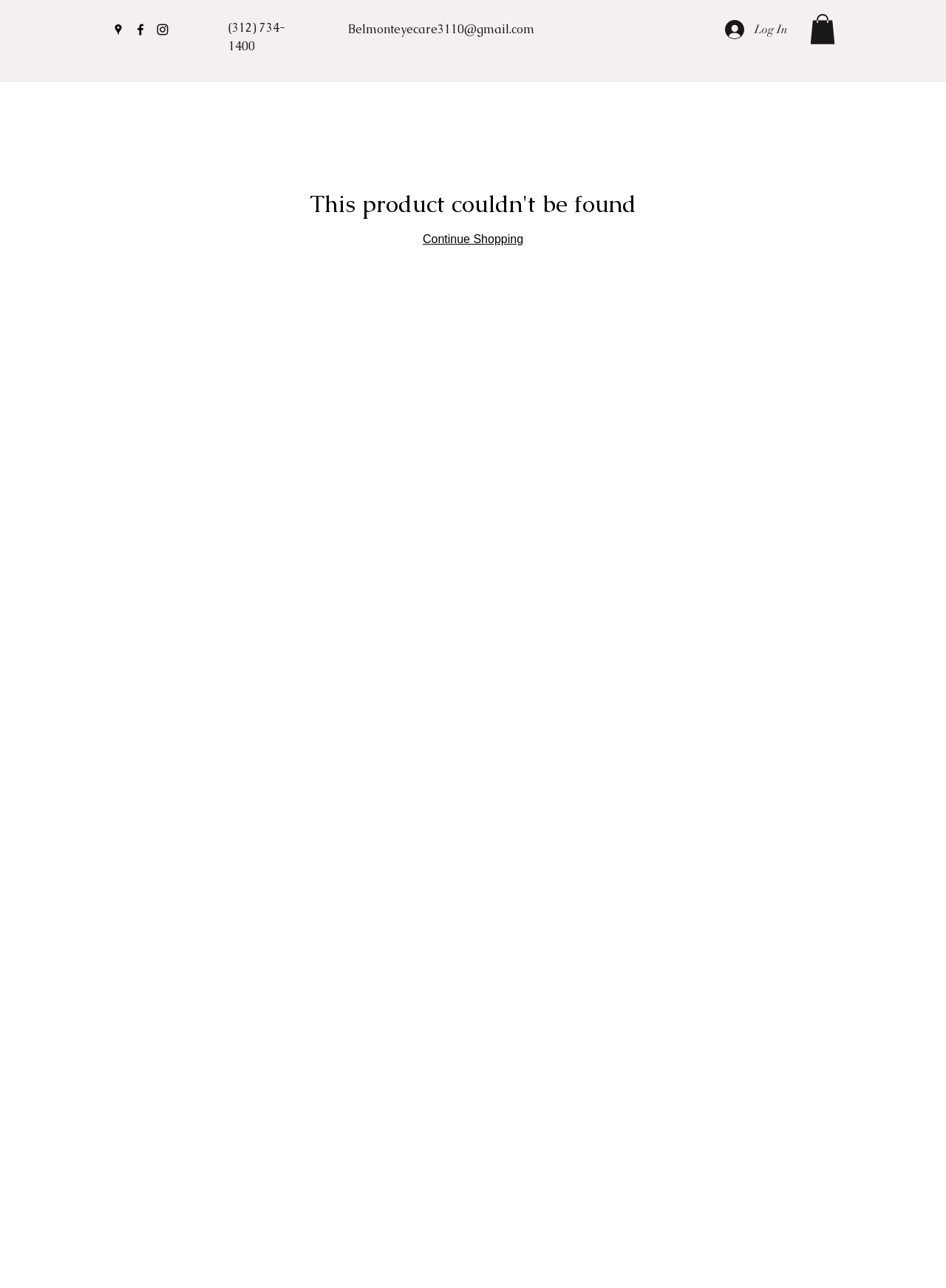Give a full account of the webpage's elements and their arrangement.

The webpage is a product page for Ashland Eye Care. At the top left, there is a social bar with three links to social media platforms: Google Places, Facebook, and Instagram, each represented by an image. Below the social bar, there is a phone number, (312) 734-1400, displayed prominently. To the right of the phone number, there is an email address, Belmonteyecare3110@gmail.com, which is a clickable link.

On the top right, there are two buttons: "Log In" and another button with no text, both accompanied by small images. Below these buttons, there is a link to "Continue Shopping" positioned roughly in the middle of the page.

Overall, the webpage has a simple layout with a focus on providing contact information and a call to action to log in or continue shopping.